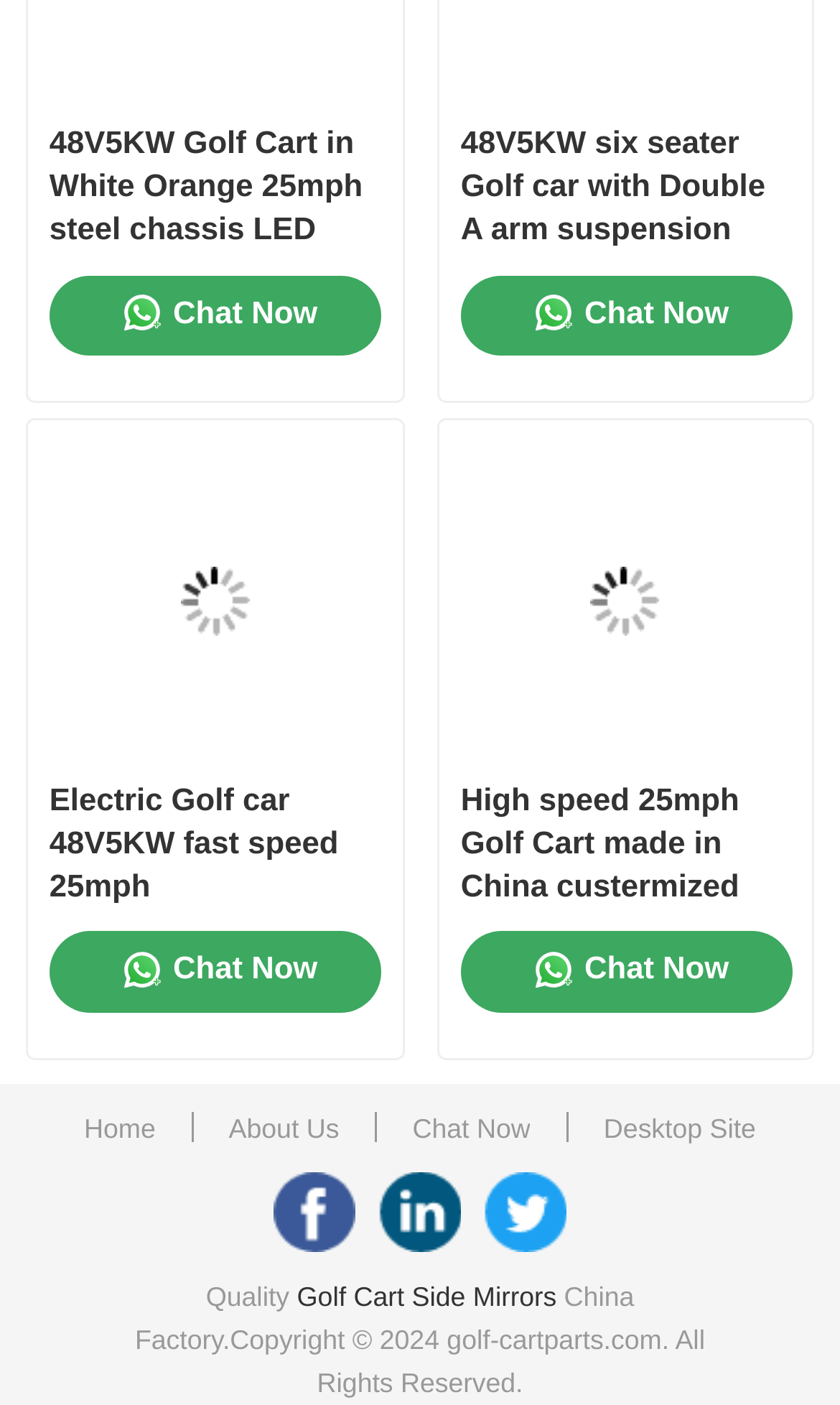Pinpoint the bounding box coordinates of the clickable element to carry out the following instruction: "Click on the 'Home' link."

[0.08, 0.114, 0.92, 0.199]